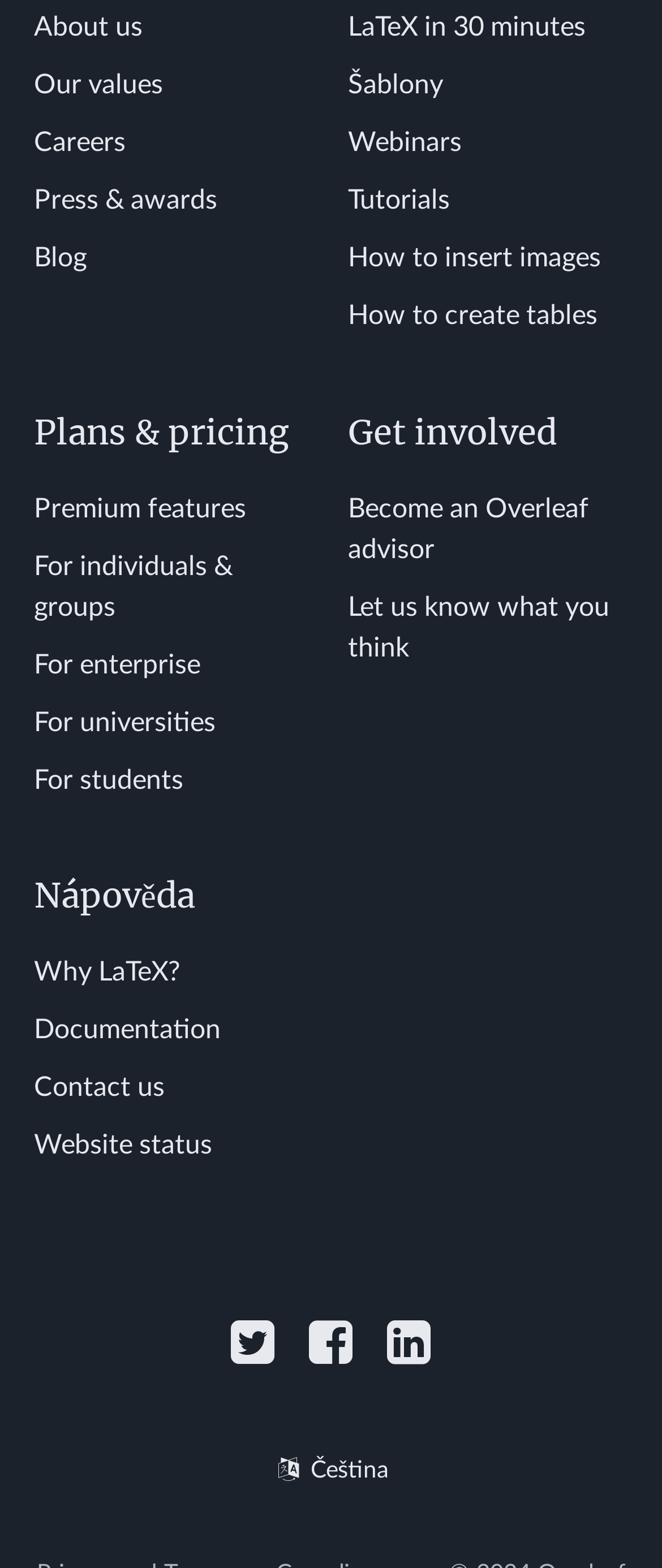What is the language selection button located at?
Answer the question with as much detail as possible.

The language selection button is located at the bottom middle of the webpage, with its bounding box coordinates being [0.413, 0.93, 0.587, 0.945]. It has a popup menu and is currently not expanded.